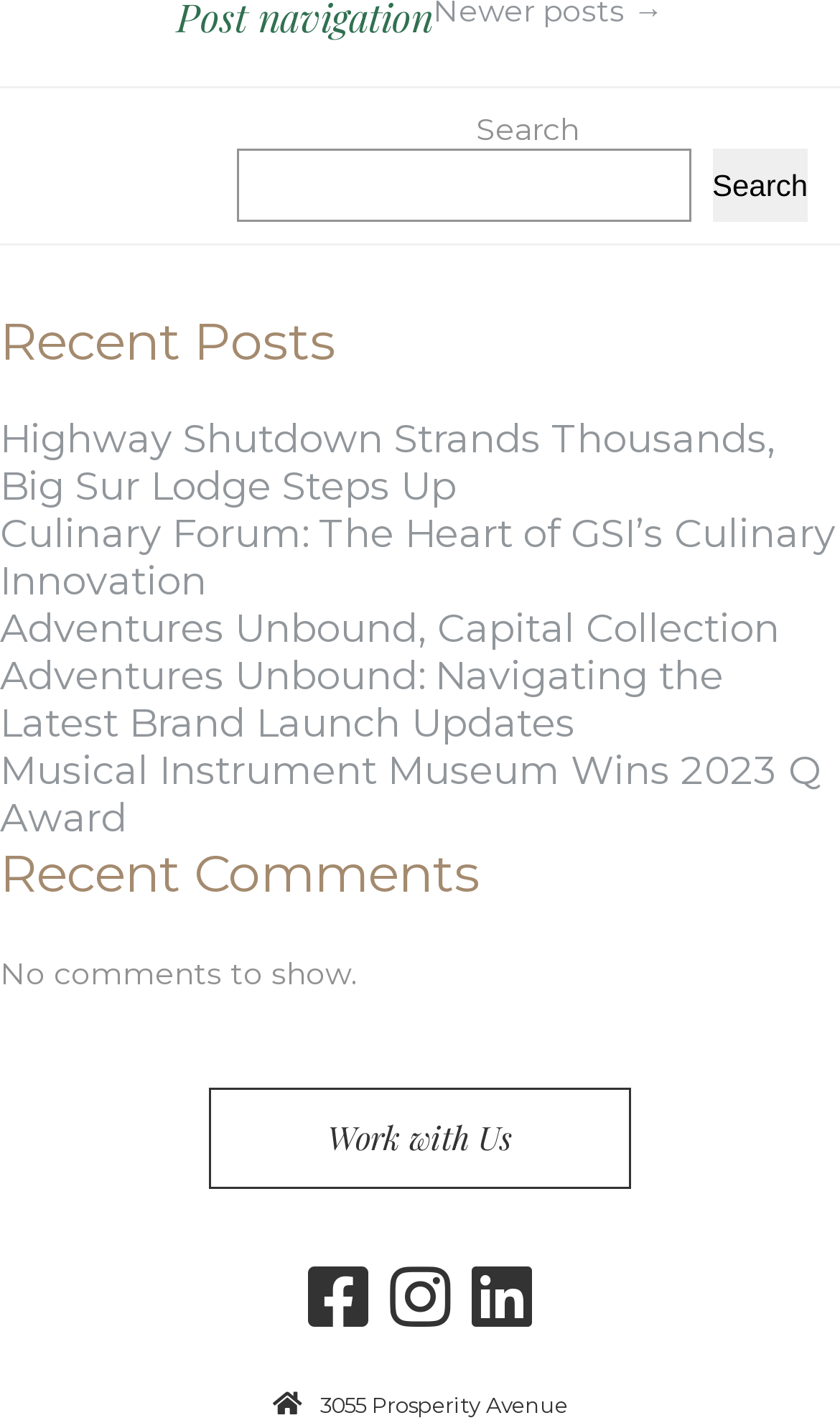Identify the bounding box coordinates of the region that should be clicked to execute the following instruction: "Visit the Work with Us page".

[0.249, 0.762, 0.751, 0.832]